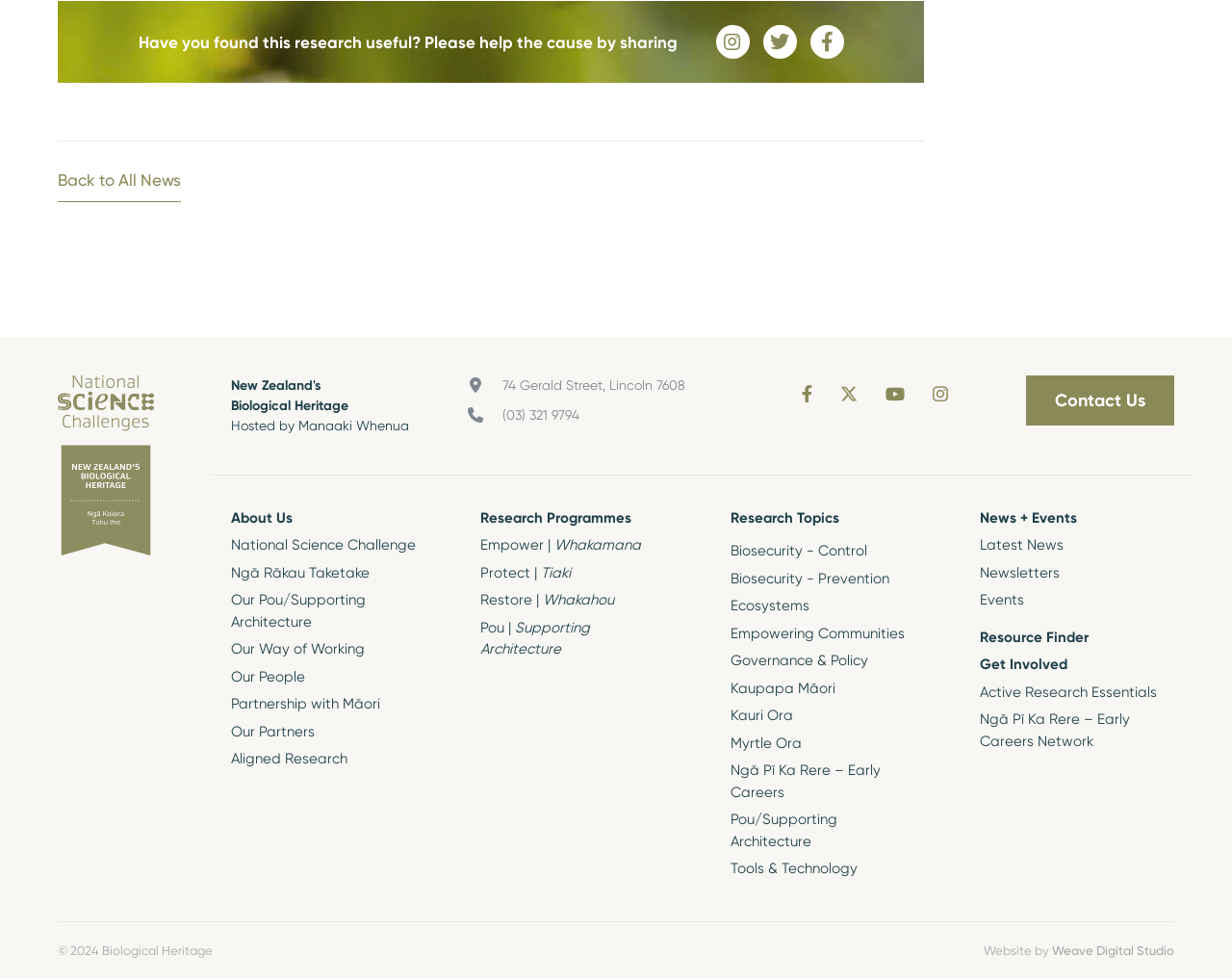Using the given description, provide the bounding box coordinates formatted as (top-left x, top-left y, bottom-right x, bottom-right y), with all values being floating point numbers between 0 and 1. Description: About Us

[0.188, 0.515, 0.338, 0.543]